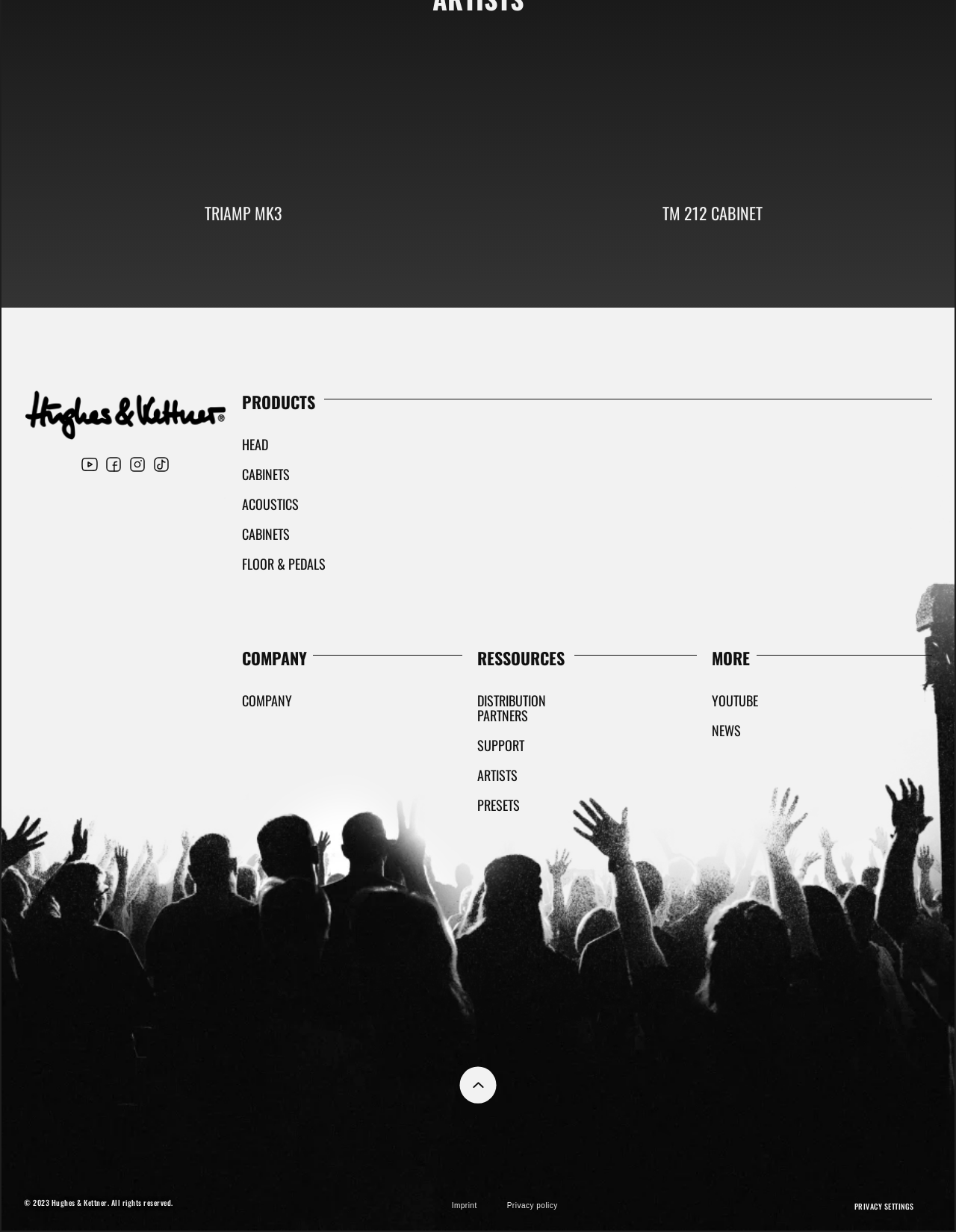Find the bounding box coordinates of the element I should click to carry out the following instruction: "Visit COMPANY page".

[0.253, 0.556, 0.33, 0.581]